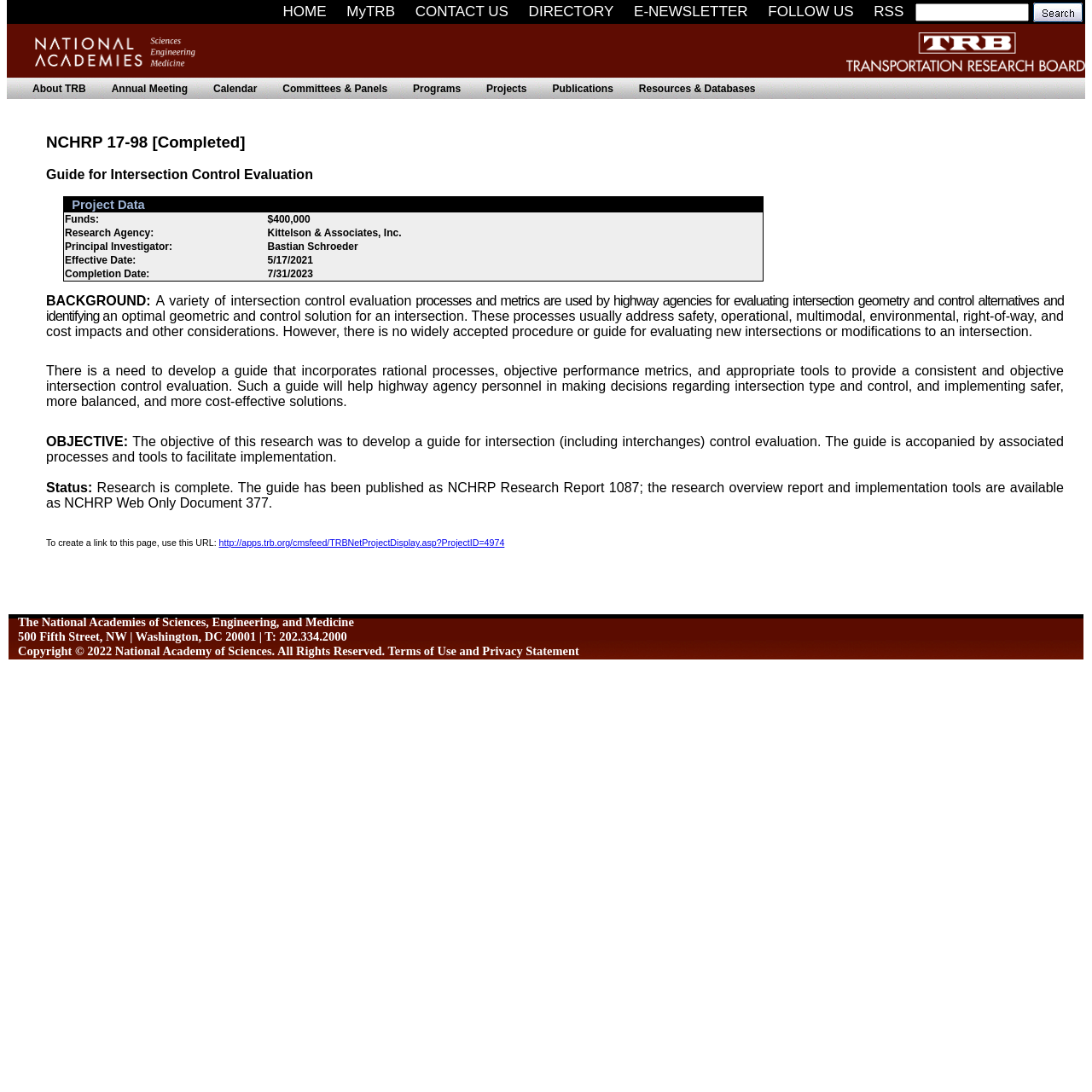Determine the bounding box coordinates of the element that should be clicked to execute the following command: "Click Publications".

[0.498, 0.075, 0.577, 0.086]